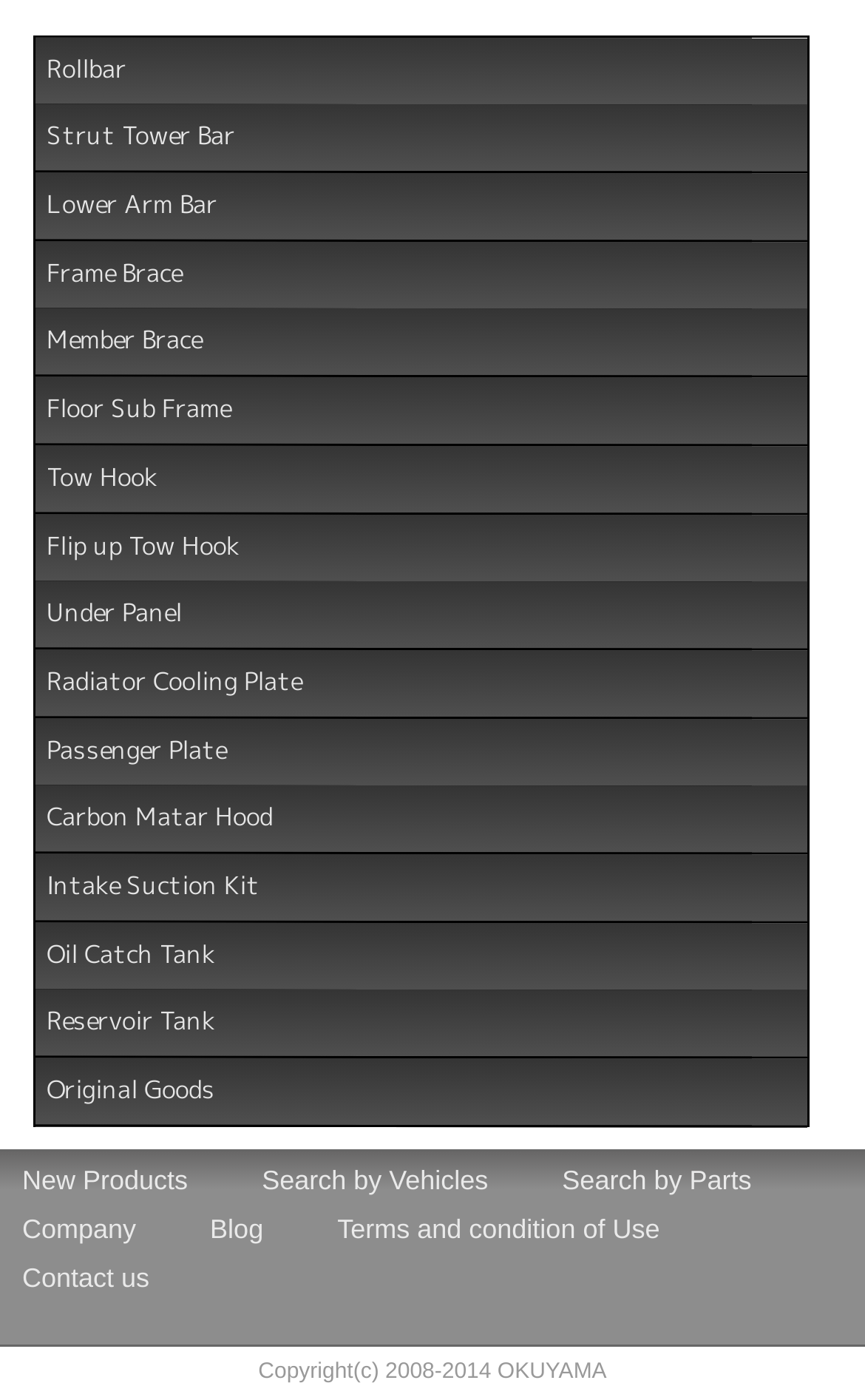Determine the bounding box coordinates of the clickable region to carry out the instruction: "Click on Rollbar".

[0.041, 0.026, 0.933, 0.075]